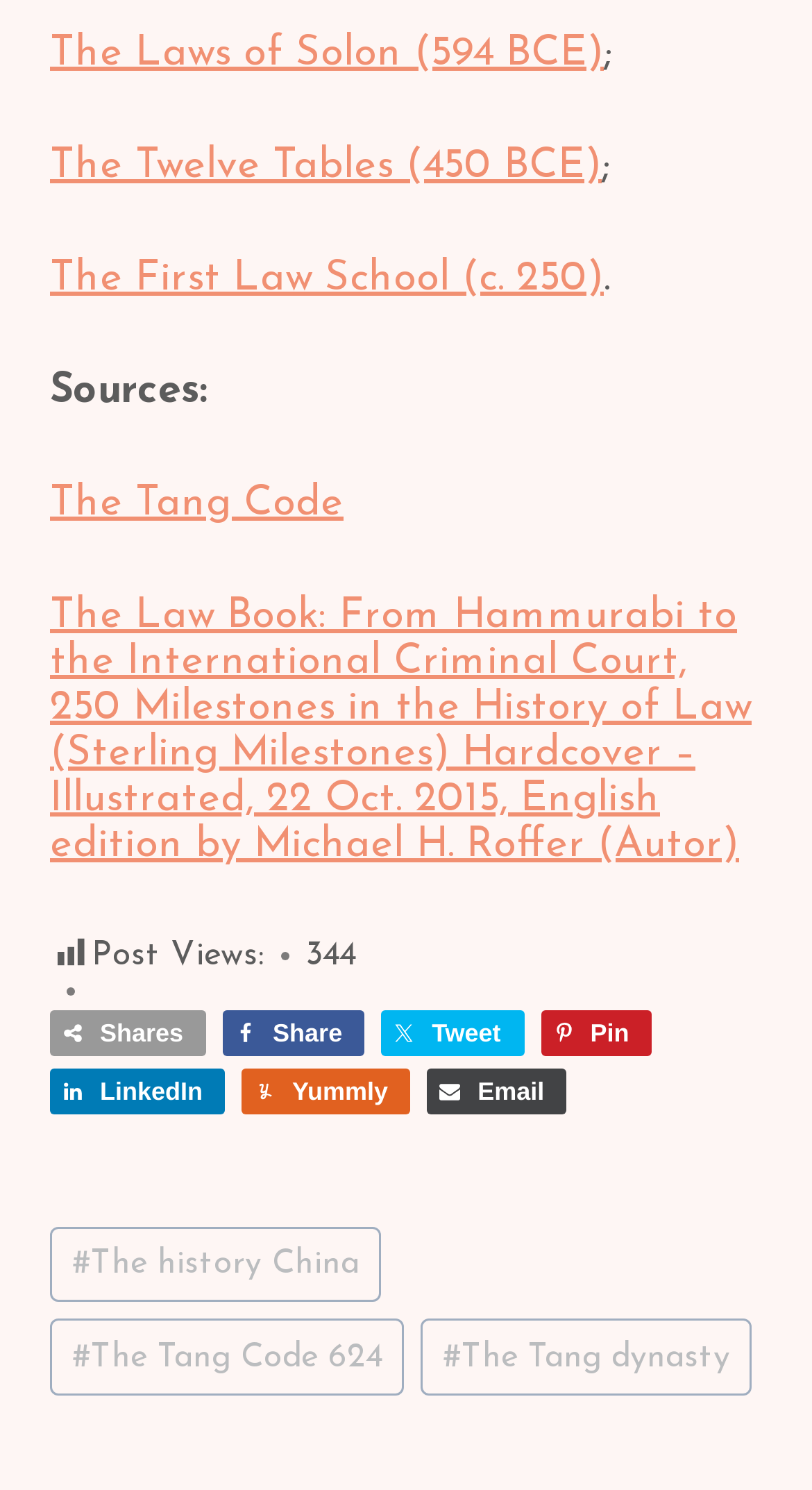What are the post tags?
Provide an in-depth and detailed answer to the question.

The FooterAsNonLandmark element contains a section labeled 'Post Tags:', which lists three tags: '#The history China', '#The Tang Code 624', and '#The Tang dynasty', indicating that these are the post tags.